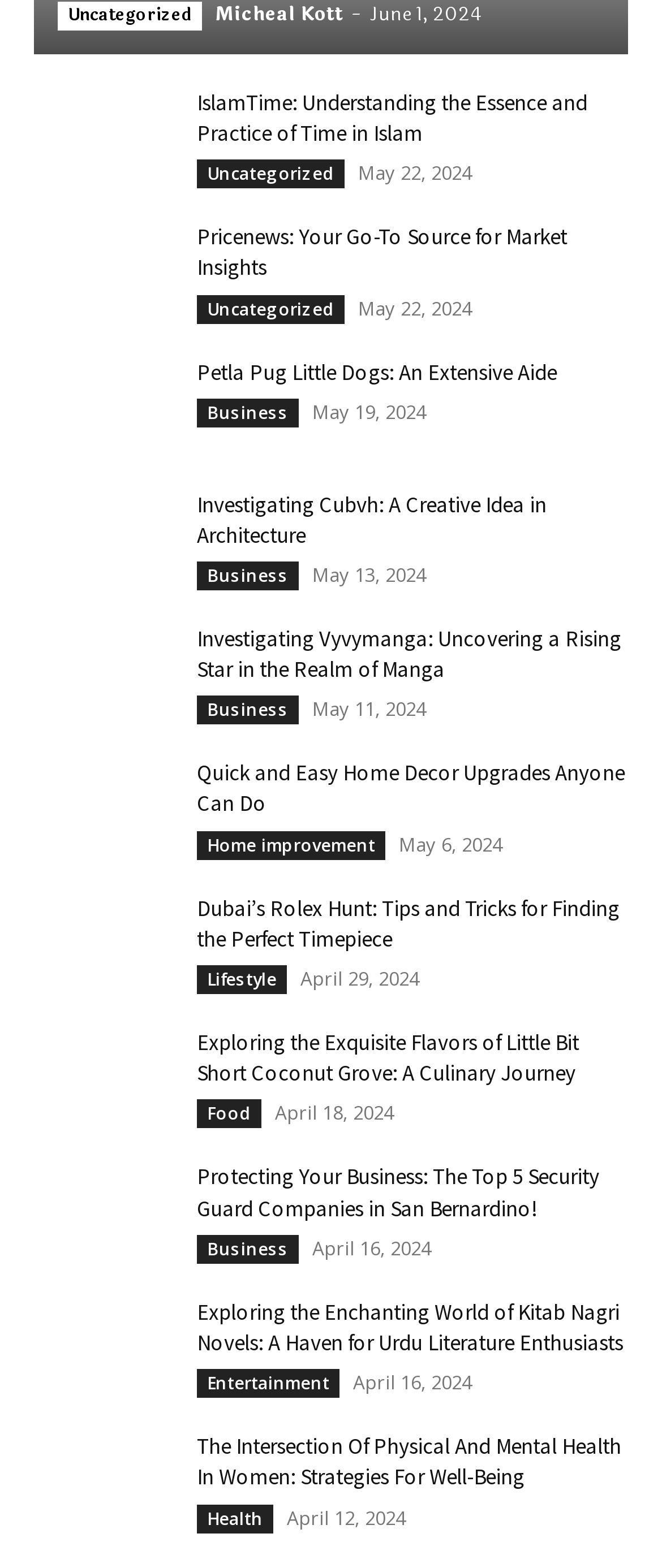Answer the question with a brief word or phrase:
What is the category of the first article?

Uncategorized